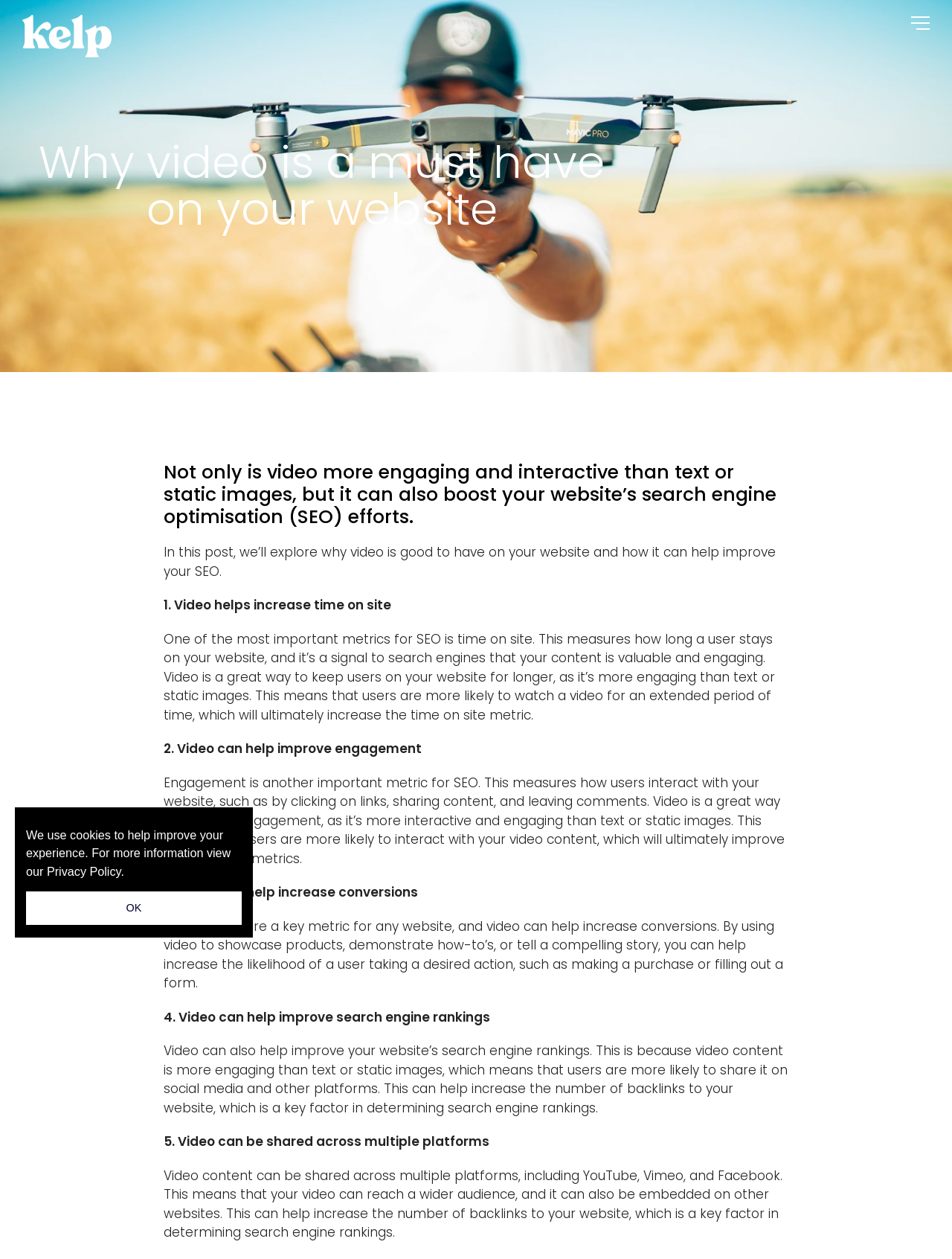Can you determine the main header of this webpage?

Why video is a must have on your website